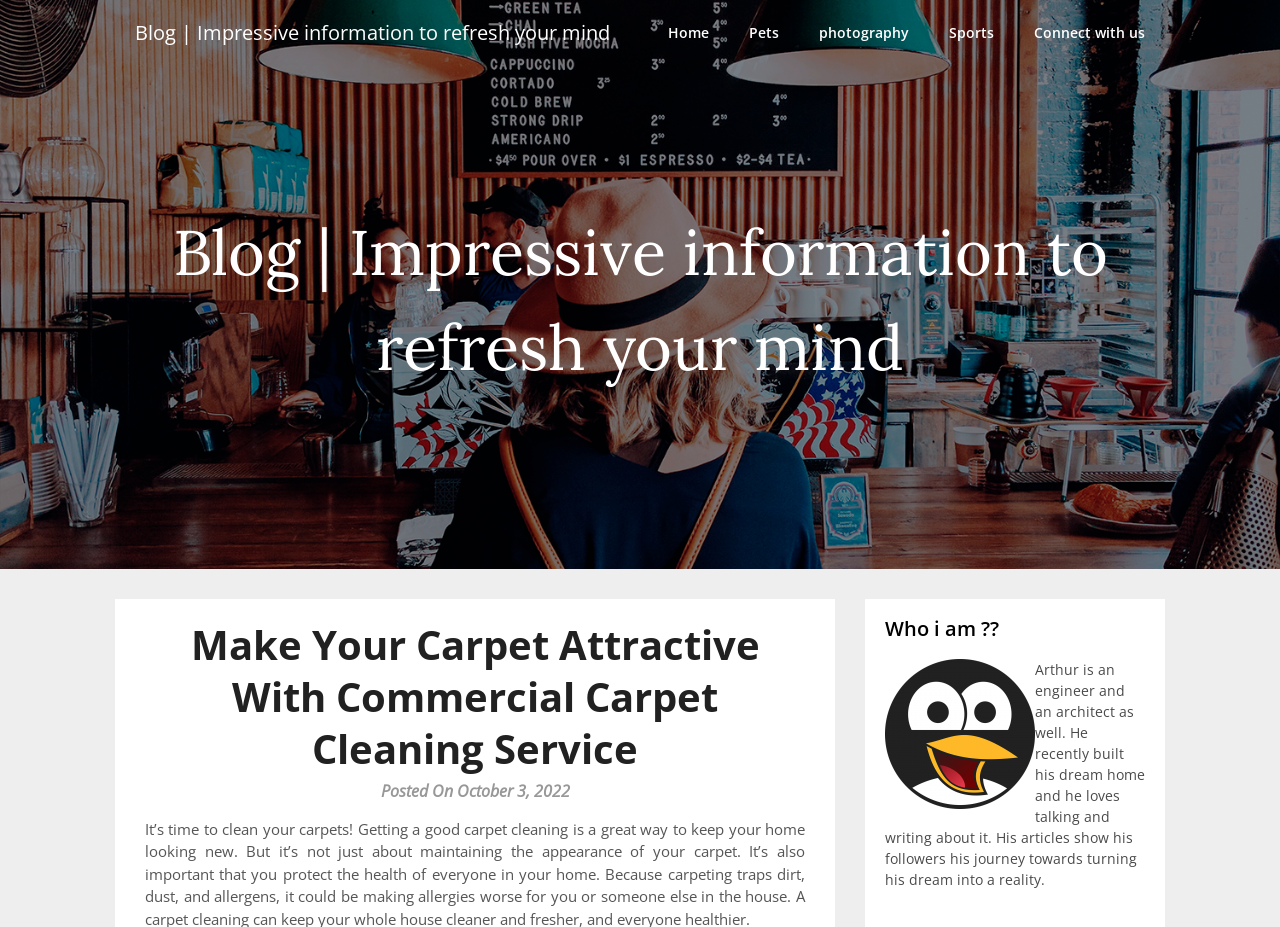From the screenshot, find the bounding box of the UI element matching this description: "Connect with us". Supply the bounding box coordinates in the form [left, top, right, bottom], each a float between 0 and 1.

[0.792, 0.0, 0.91, 0.07]